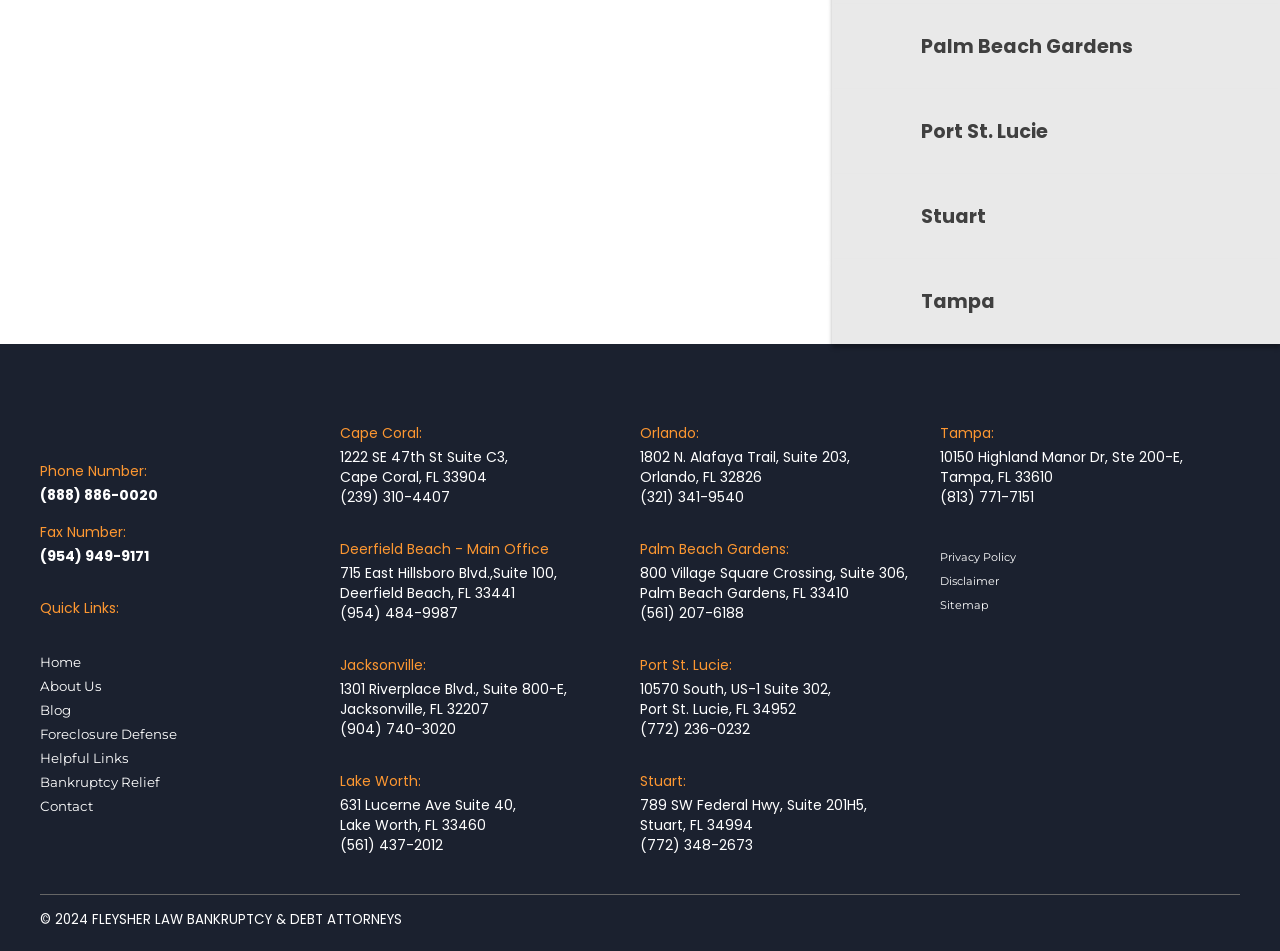Find the bounding box coordinates for the element described here: "Orlando:".

[0.5, 0.444, 0.711, 0.465]